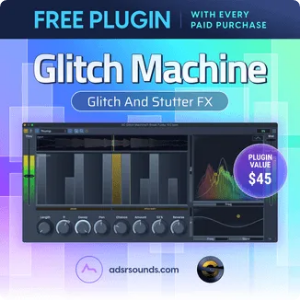Detail the scene shown in the image extensively.

Promoting the "Glitch Machine," this vibrant advertisement highlights an exciting offer: a free plugin with every paid purchase from ADSR Sounds. The graphic showcases the plugin's modern interface, emphasizing its capabilities for glitch and stutter effects, which can enhance audio projects with unique sound manipulation. The design features a gradient background that transitions from soft hues to bright colors, drawing attention to the plugin's name and its $45 value, making it an enticing opportunity for music producers and sound designers seeking innovative tools for their creative workflows.